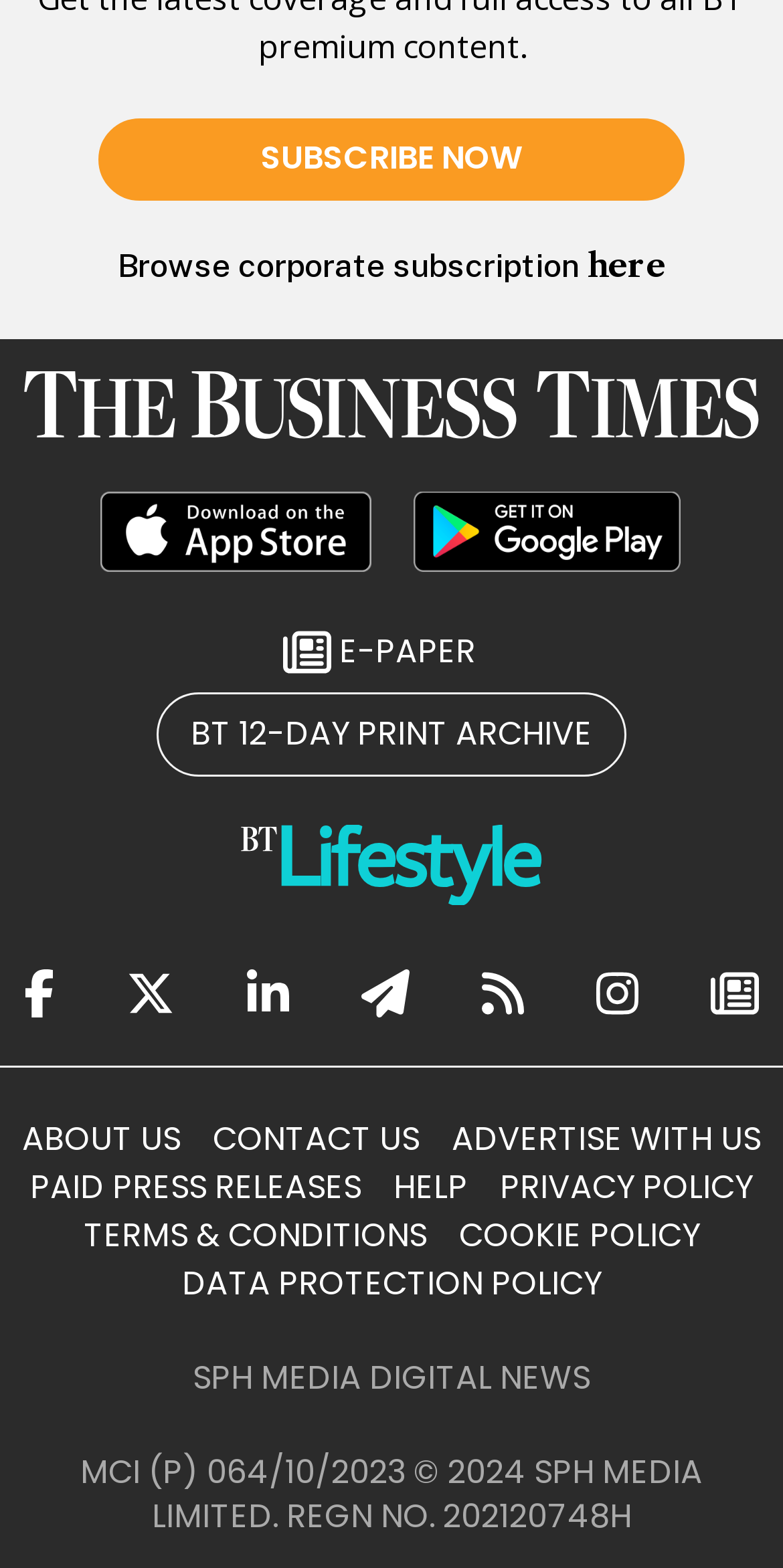Provide a brief response using a word or short phrase to this question:
How many social media platforms can you share on?

6